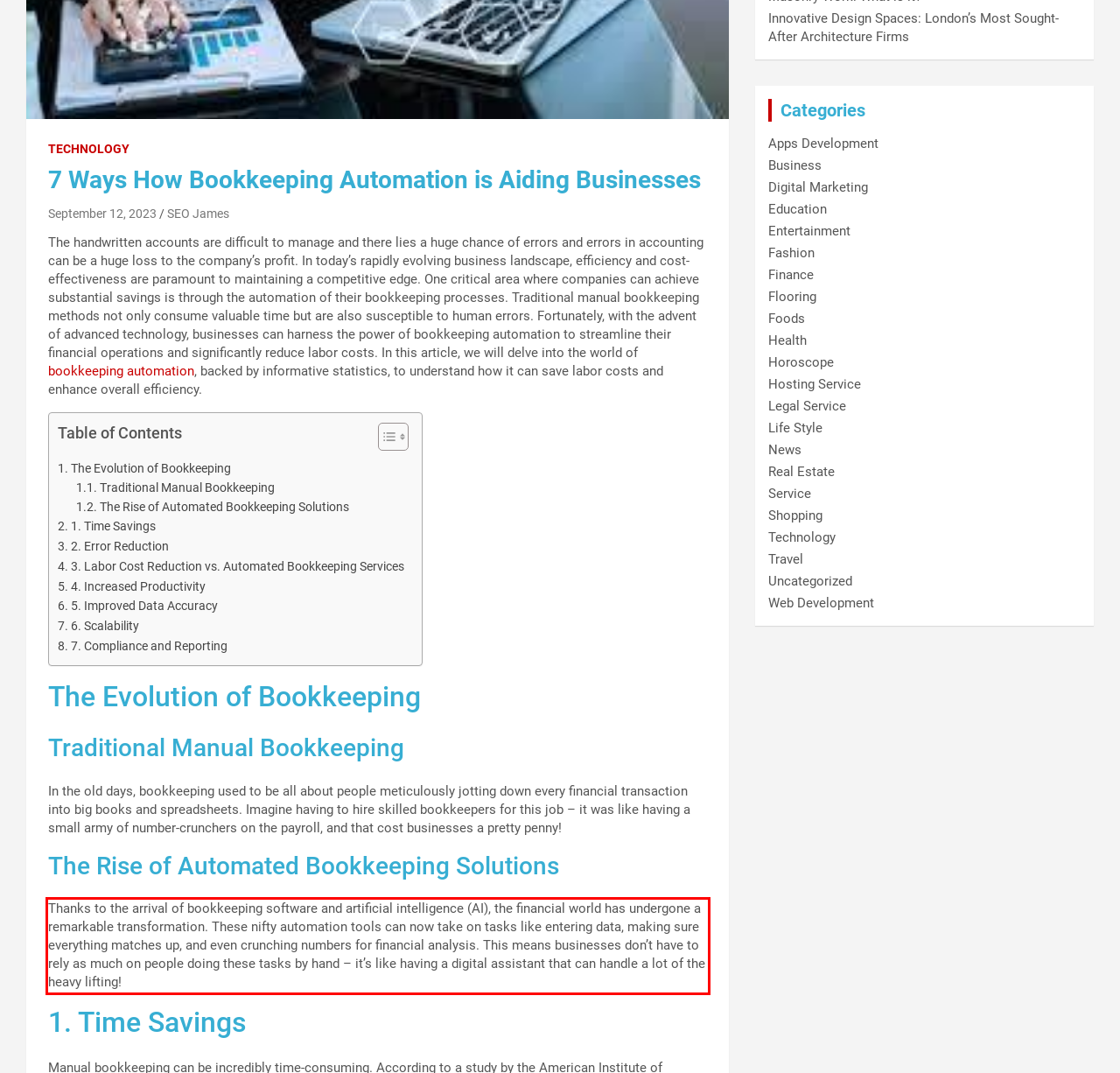From the given screenshot of a webpage, identify the red bounding box and extract the text content within it.

Thanks to the arrival of bookkeeping software and artificial intelligence (AI), the financial world has undergone a remarkable transformation. These nifty automation tools can now take on tasks like entering data, making sure everything matches up, and even crunching numbers for financial analysis. This means businesses don’t have to rely as much on people doing these tasks by hand – it’s like having a digital assistant that can handle a lot of the heavy lifting!